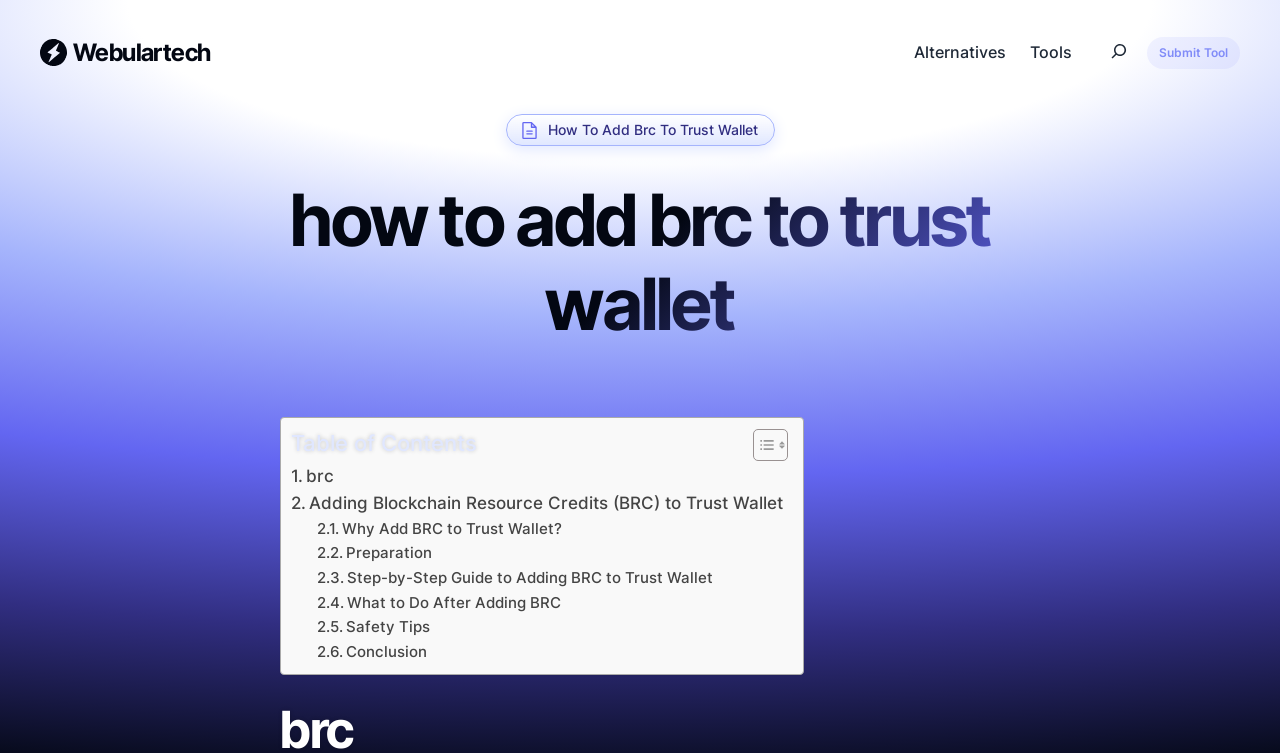What is the first step in preparing to add BRC to Trust Wallet?
Please answer using one word or phrase, based on the screenshot.

Not specified